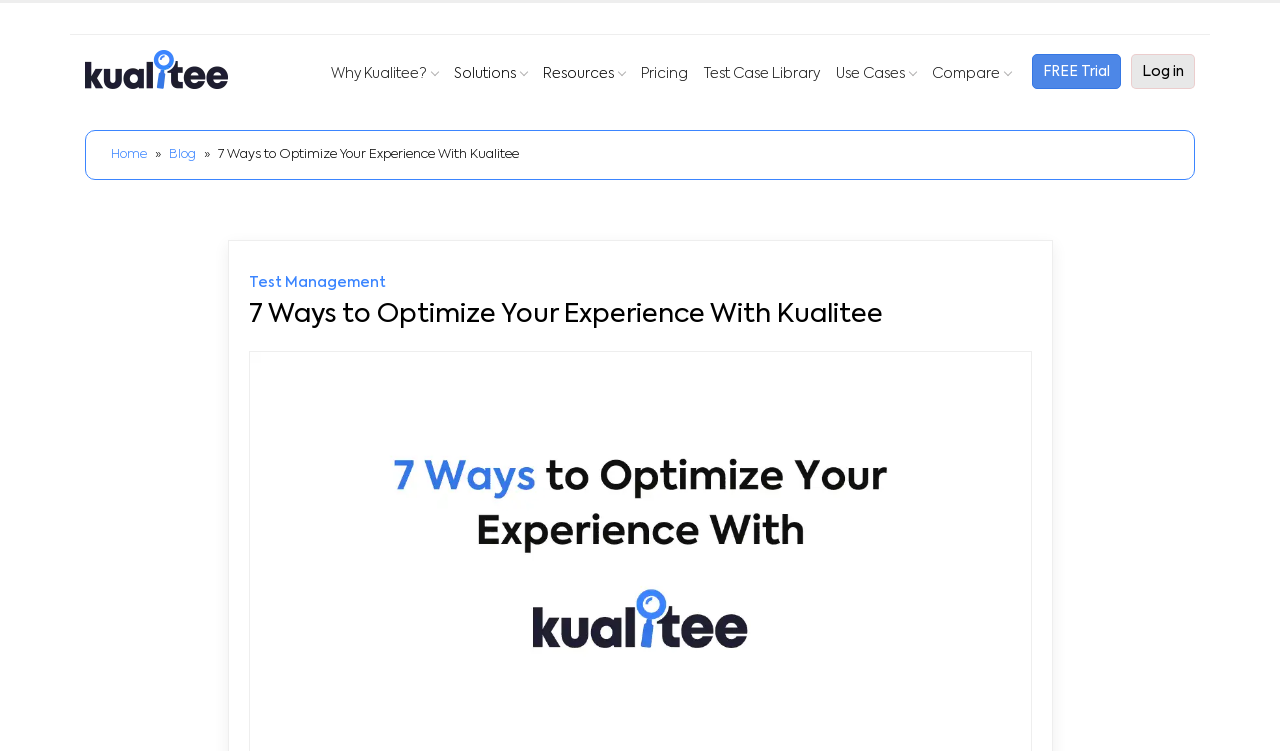Find the bounding box coordinates for the element that must be clicked to complete the instruction: "Go to the Test Case Library page". The coordinates should be four float numbers between 0 and 1, indicated as [left, top, right, bottom].

[0.545, 0.059, 0.645, 0.14]